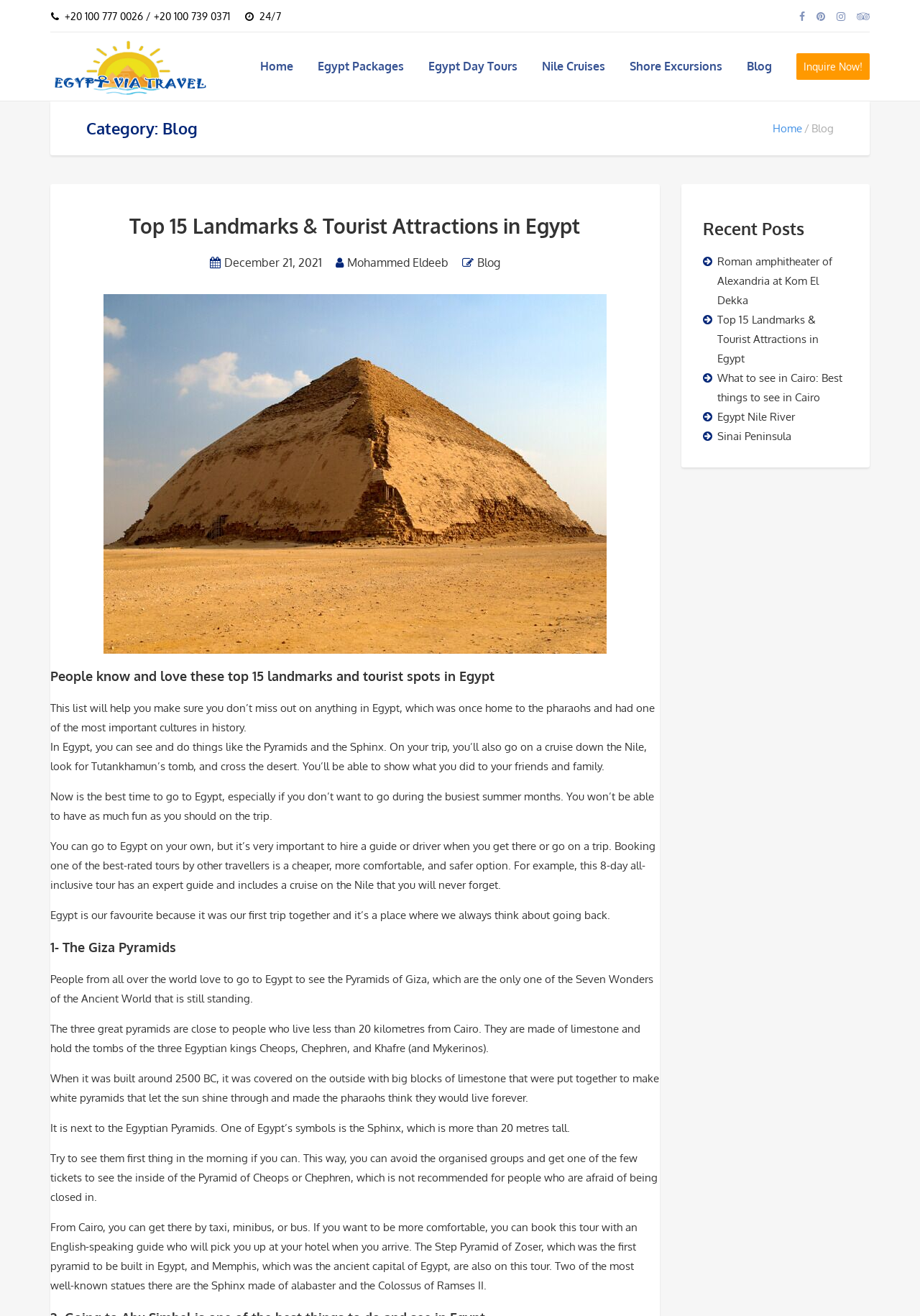Using the element description: "aria-label="More actions"", determine the bounding box coordinates for the specified UI element. The coordinates should be four float numbers between 0 and 1, [left, top, right, bottom].

None